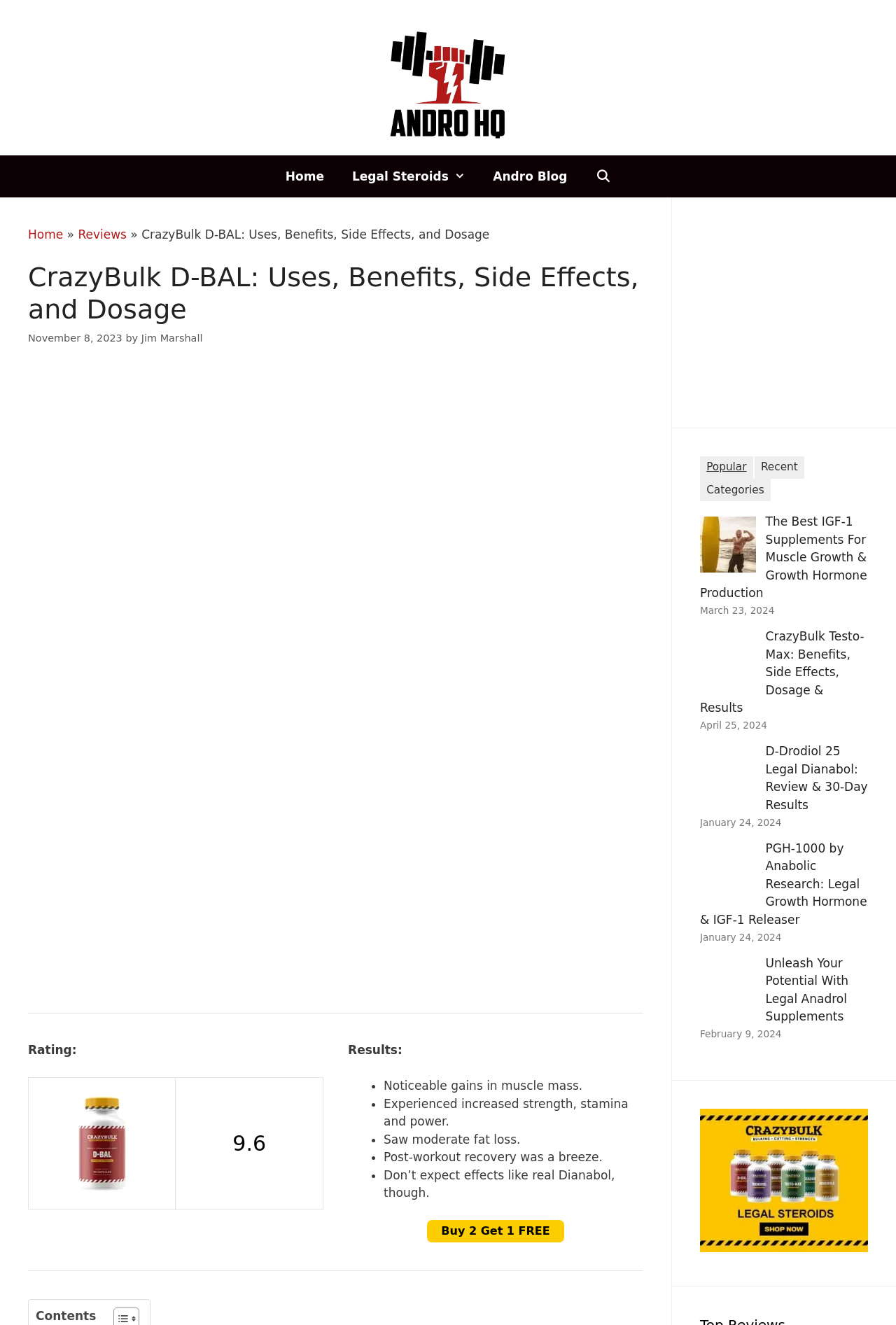Refer to the image and provide an in-depth answer to the question: 
What is the name of the author of the article?

The author of the article is mentioned on the webpage, and the name is 'Jim Marshall', which is a link and a static text.